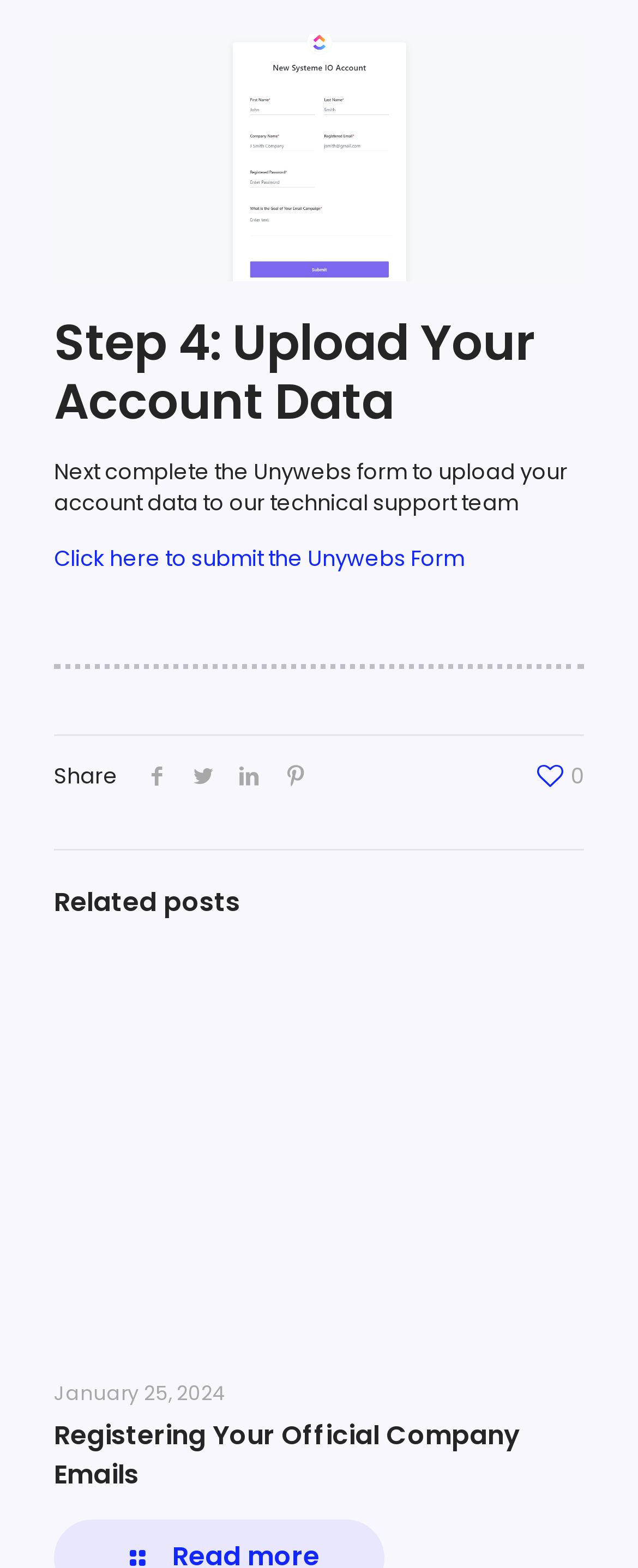Using the information shown in the image, answer the question with as much detail as possible: What is the date of the latest article?

The date of the latest article is January 25, 2024, which is indicated by the StaticText element with the same text on the webpage.